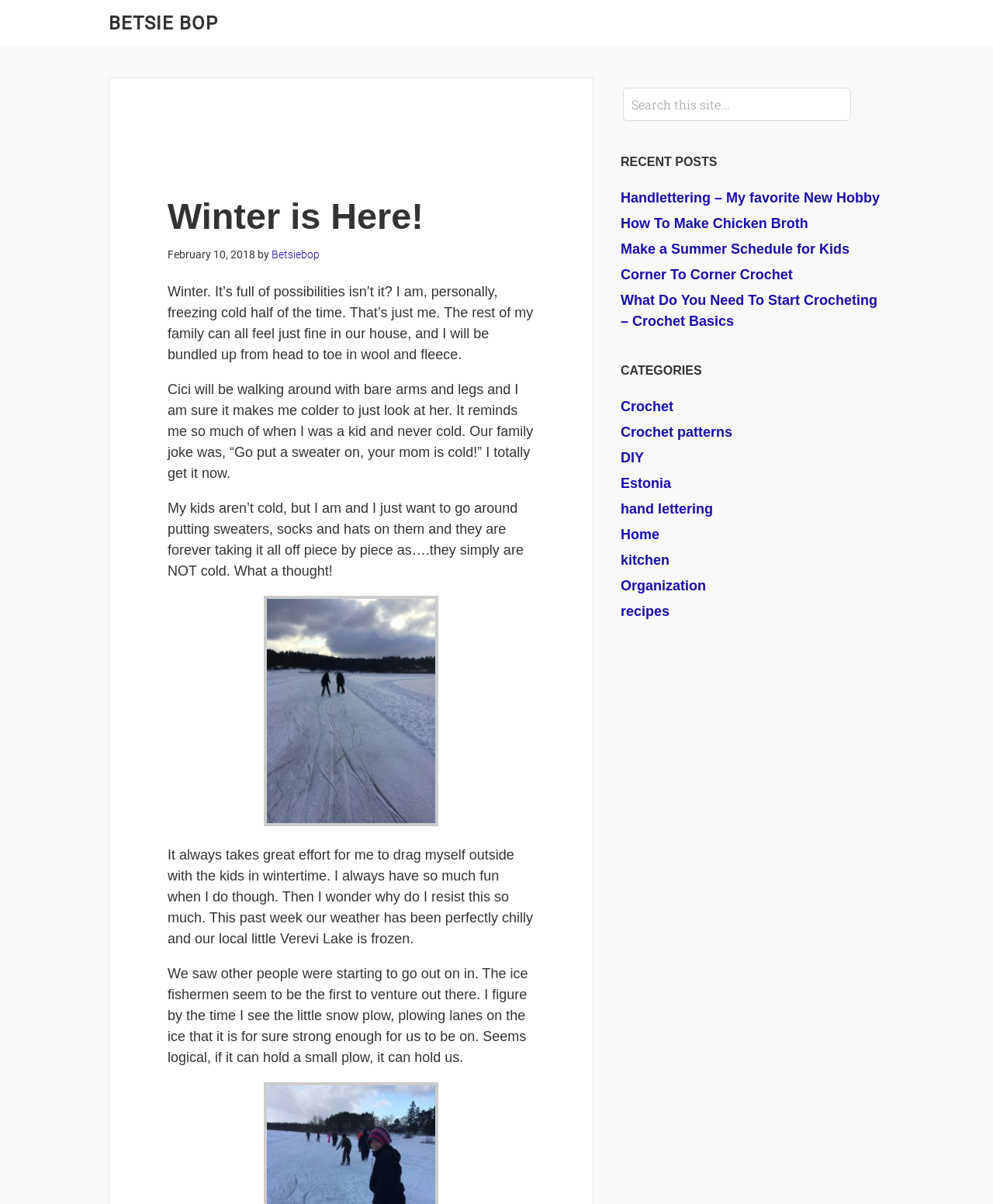Please find the bounding box coordinates of the element's region to be clicked to carry out this instruction: "View recent post Handlettering – My favorite New Hobby".

[0.625, 0.158, 0.886, 0.171]